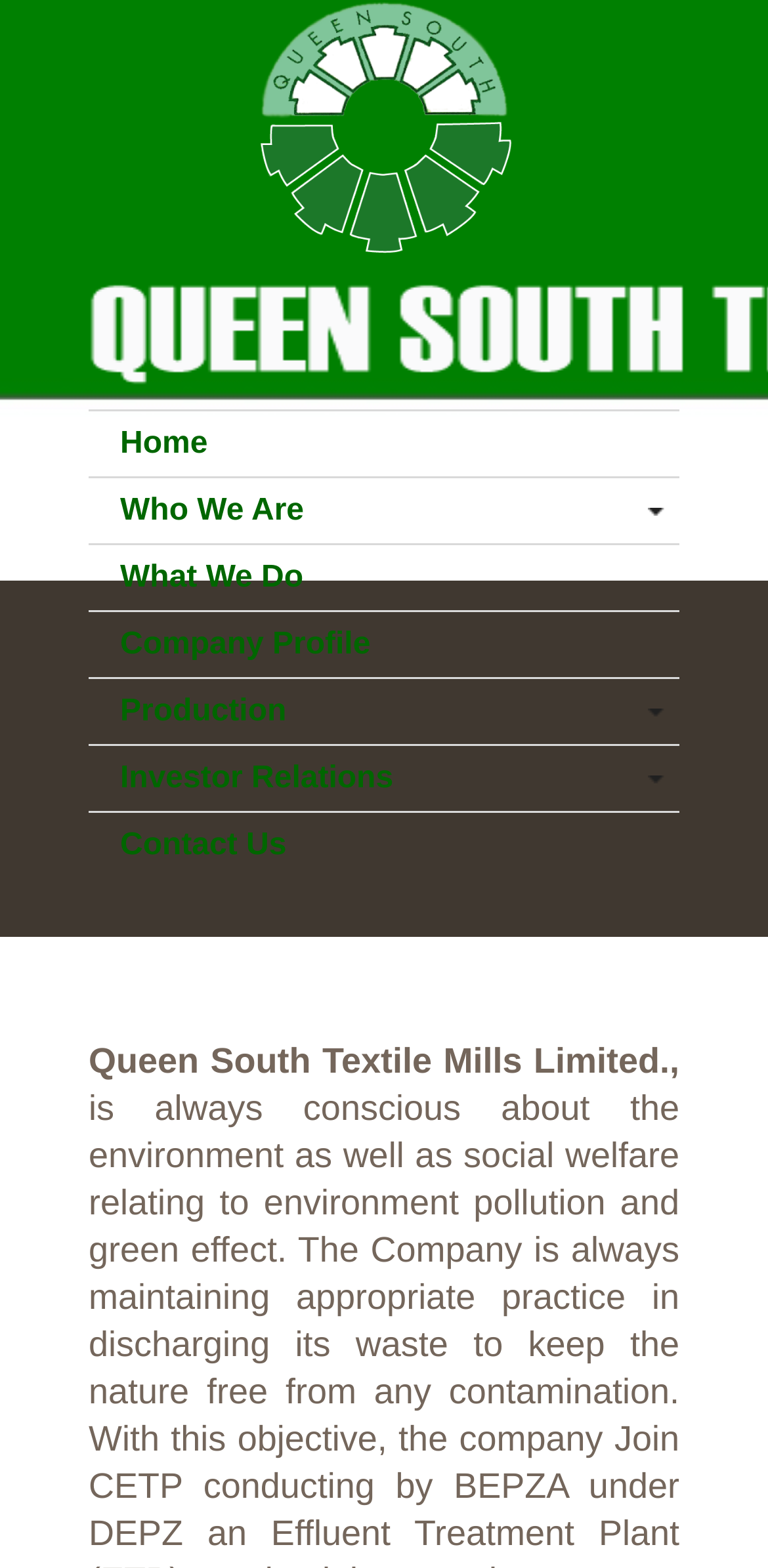Describe all the key features of the webpage in detail.

The webpage is titled "Utility" and appears to be a company's website. At the top, there is a navigation menu with five links: "Home", "Who We Are", "What We Do", "Company Profile", and "Contact Us". These links are aligned horizontally and take up most of the width of the page.

Below the navigation menu, there are two static text elements, "Production" and "Investor Relations", which are positioned side by side. 

Further down, there is a section that appears to be related to the company's information. It starts with a non-descriptive text element containing a single whitespace character, followed by a static text element displaying the company's name, "Queen South Textile Mills Limited.".